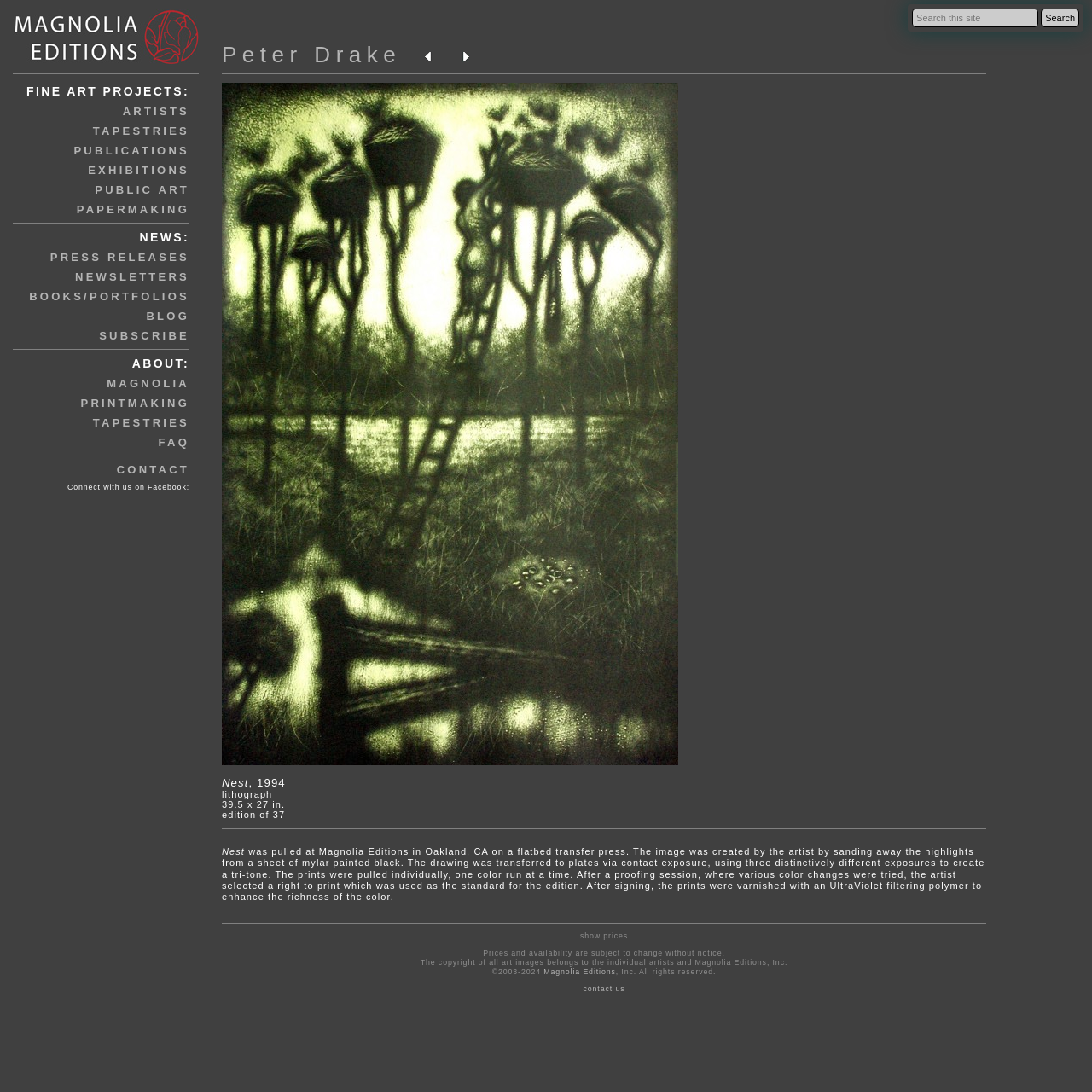Please provide the bounding box coordinates for the element that needs to be clicked to perform the following instruction: "Search this site". The coordinates should be given as four float numbers between 0 and 1, i.e., [left, top, right, bottom].

[0.835, 0.008, 0.951, 0.025]